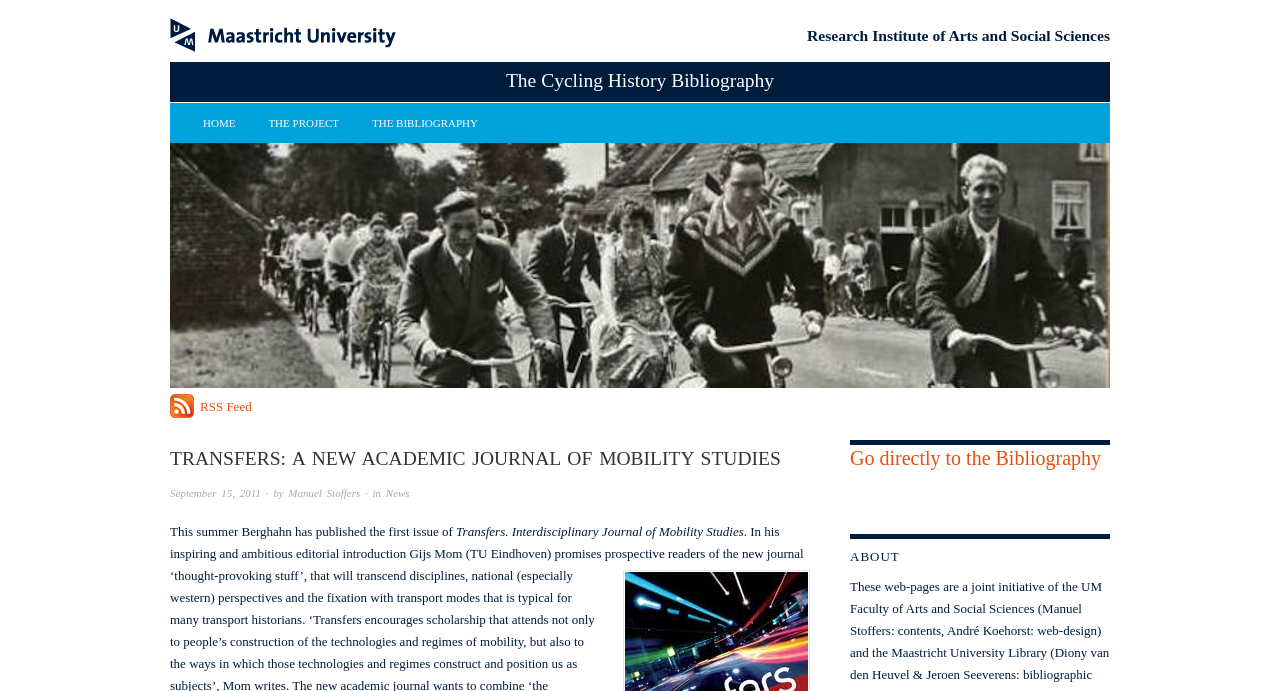Find the bounding box coordinates for the area you need to click to carry out the instruction: "Read the latest news". The coordinates should be four float numbers between 0 and 1, indicated as [left, top, right, bottom].

[0.301, 0.704, 0.32, 0.721]